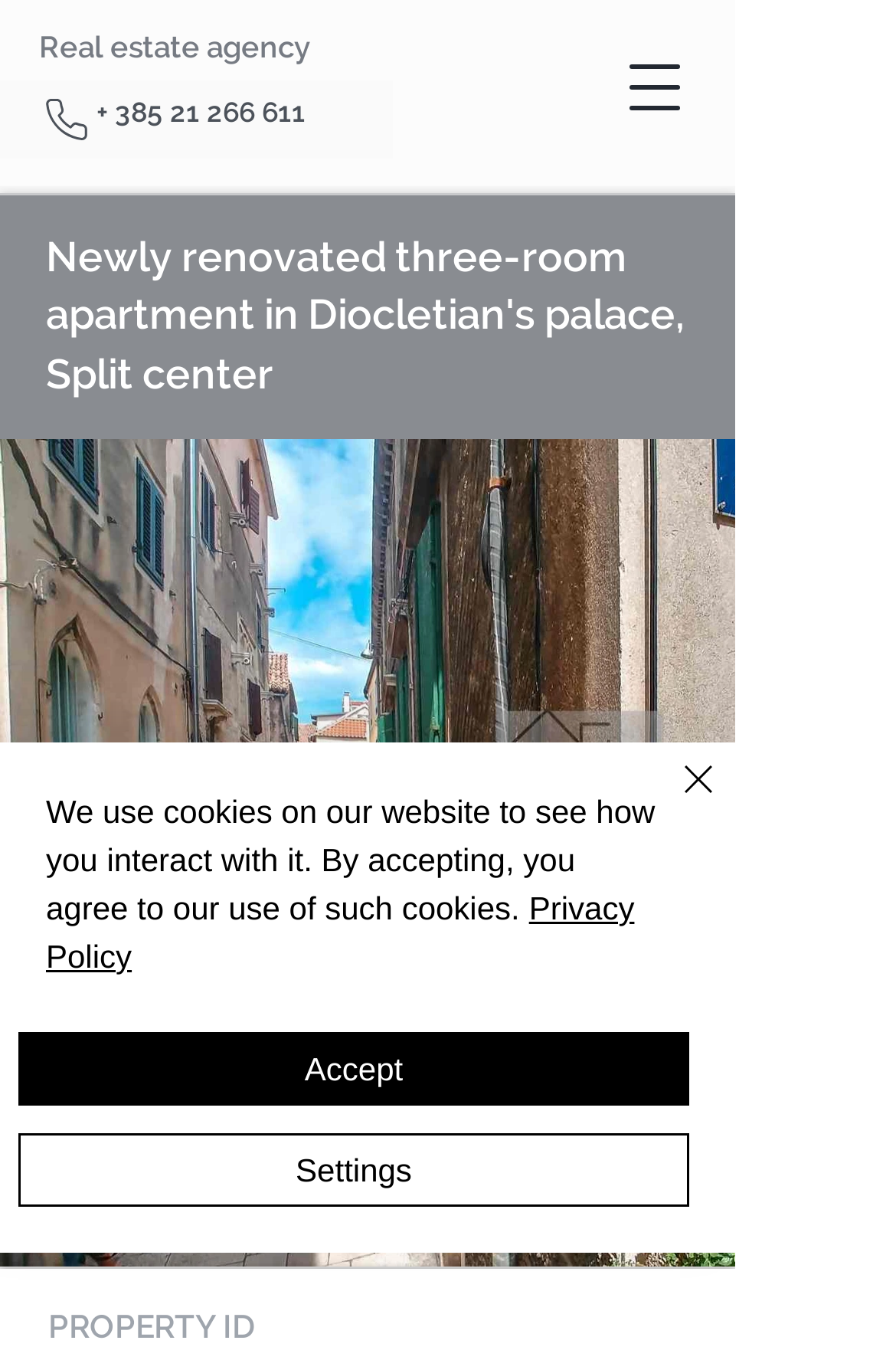What is the purpose of the 'Next Item' button? Observe the screenshot and provide a one-word or short phrase answer.

To navigate to the next item